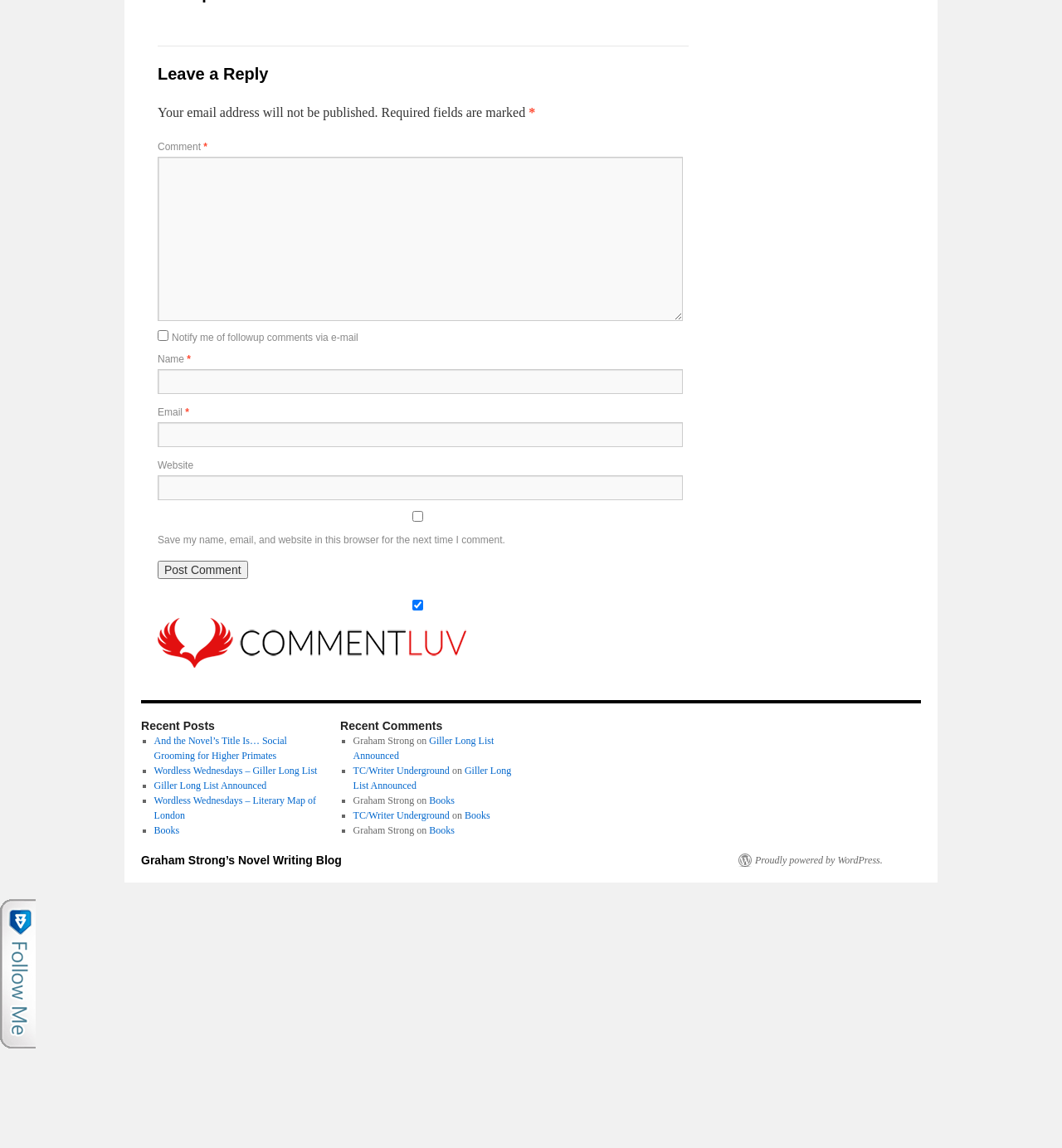Answer this question in one word or a short phrase: What is the purpose of the comment section?

Leave a reply